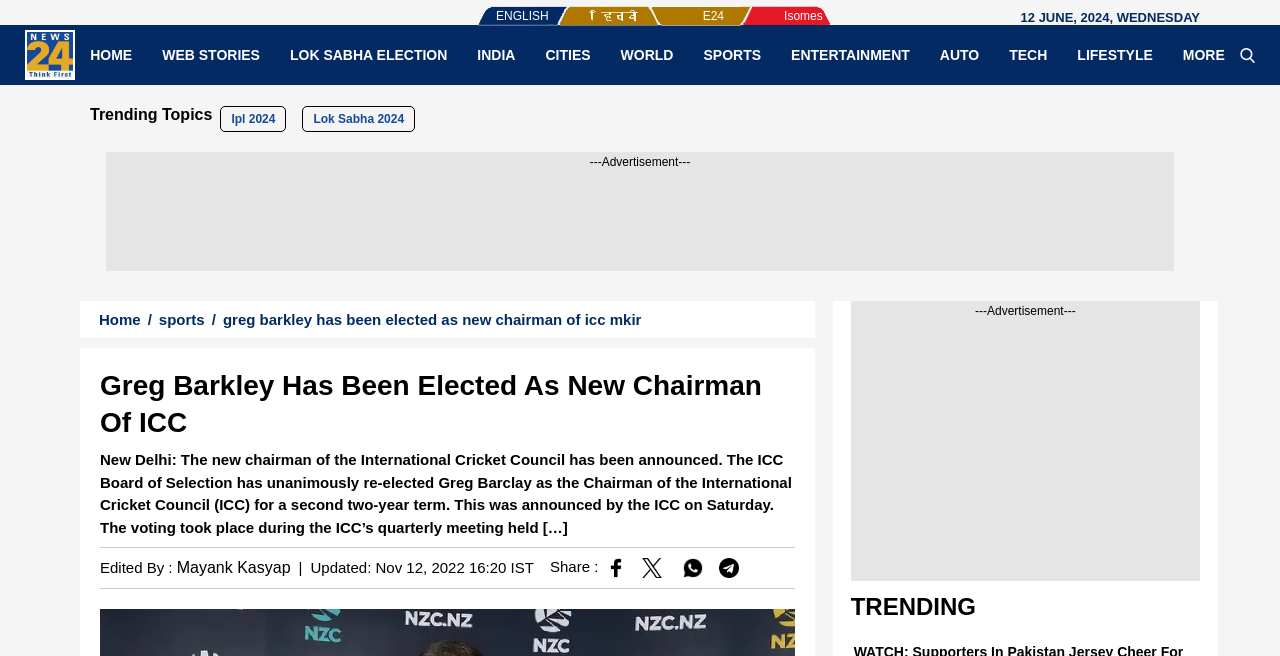Extract the bounding box of the UI element described as: "Auto".

[0.722, 0.07, 0.777, 0.098]